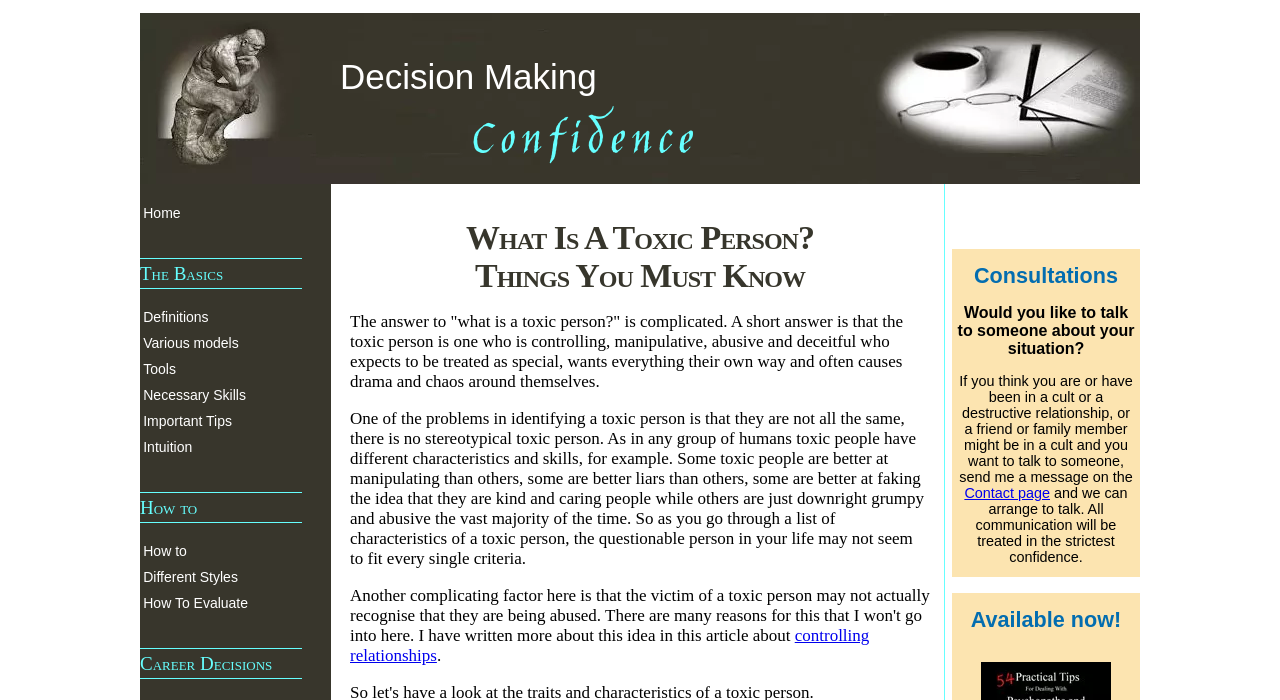Find the bounding box coordinates of the element's region that should be clicked in order to follow the given instruction: "Read about 'controlling relationships'". The coordinates should consist of four float numbers between 0 and 1, i.e., [left, top, right, bottom].

[0.273, 0.894, 0.679, 0.95]